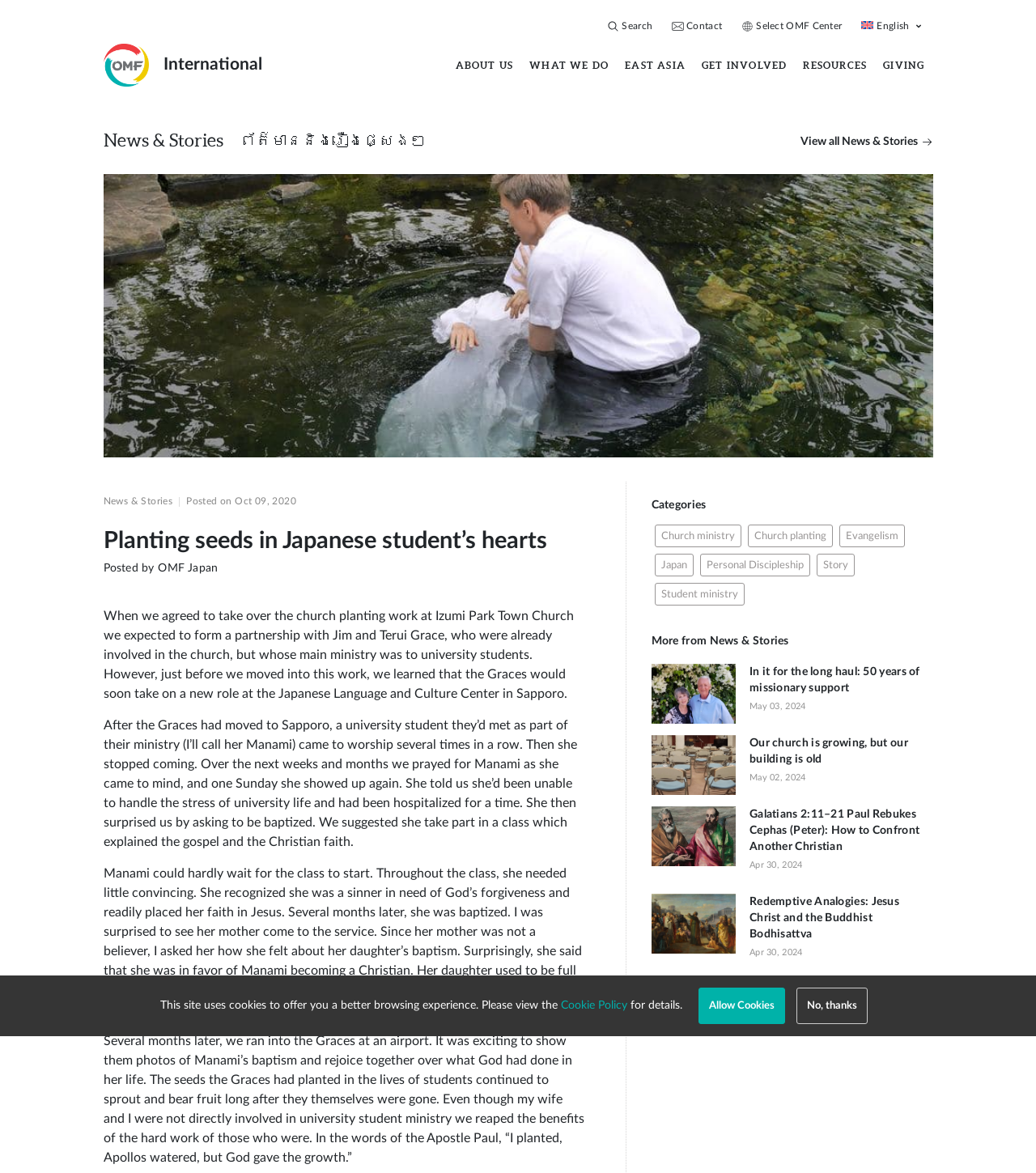Please find and report the bounding box coordinates of the element to click in order to perform the following action: "Click the 'Search' link". The coordinates should be expressed as four float numbers between 0 and 1, in the format [left, top, right, bottom].

[0.577, 0.007, 0.639, 0.037]